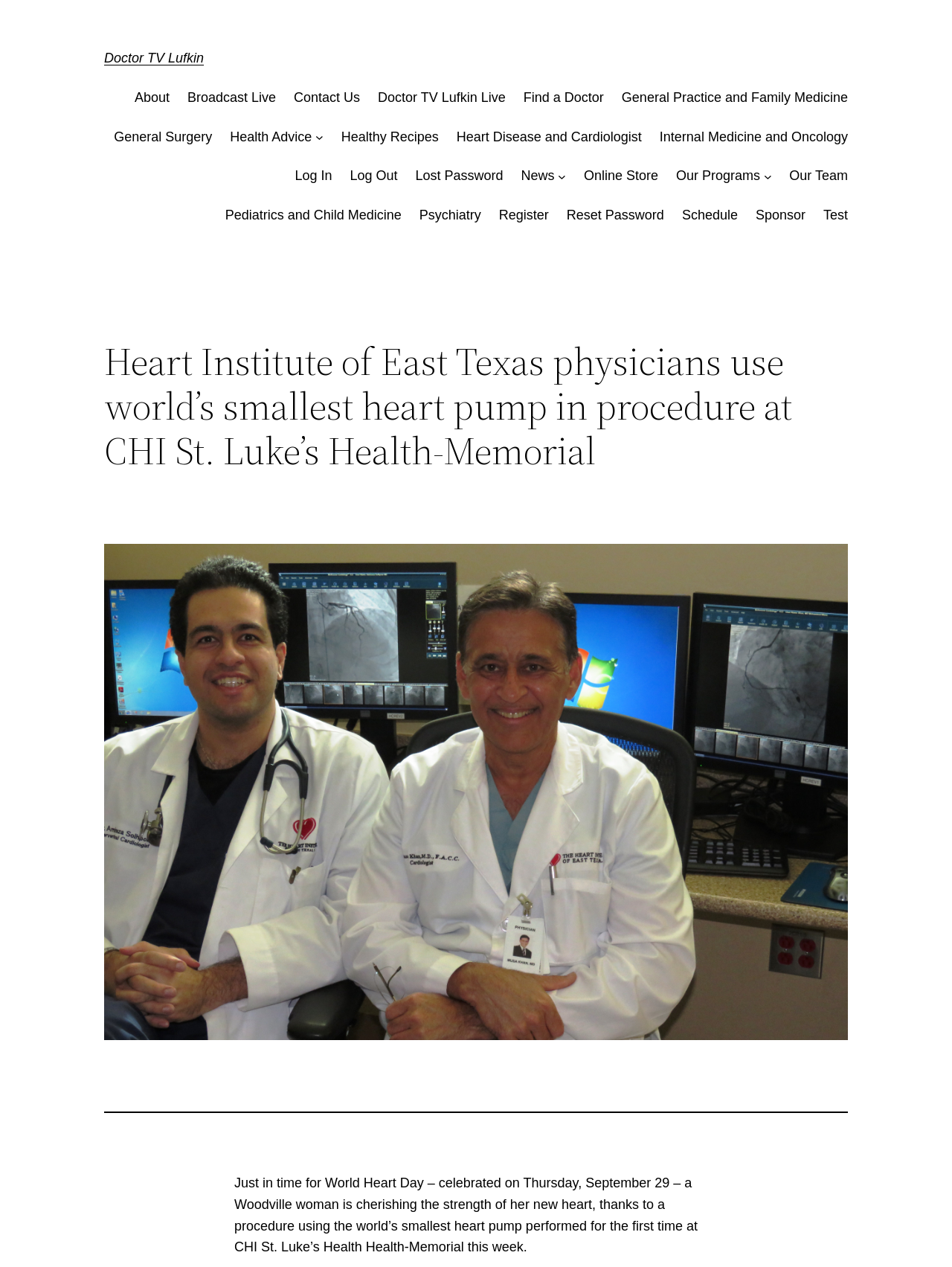Could you locate the bounding box coordinates for the section that should be clicked to accomplish this task: "Click on the 'Our Team' link".

[0.829, 0.131, 0.891, 0.147]